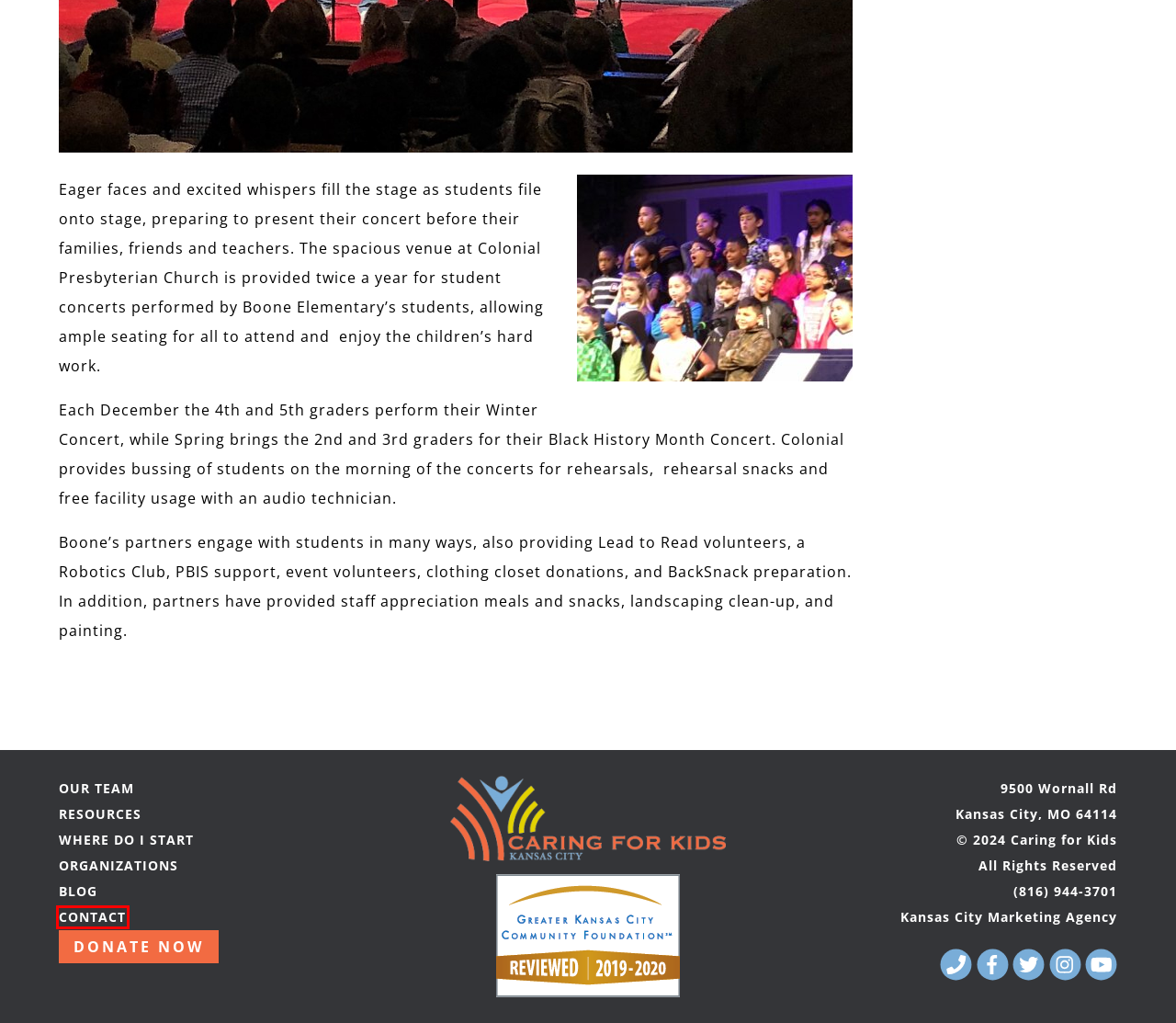Examine the screenshot of a webpage with a red bounding box around a UI element. Select the most accurate webpage description that corresponds to the new page after clicking the highlighted element. Here are the choices:
A. Greater Kansas City Community Foundation - A Leading Provider of Charitable Giving Services
B. Our Team - Caring For Kids KC
C. Schools 1 - Caring For Kids KC
D. About - Caring For Kids KC
E. Schools - Caring For Kids KC
F. Partnerships - Caring For Kids KC
G. Resources - Caring For Kids KC
H. Contact - Caring For Kids KC

H